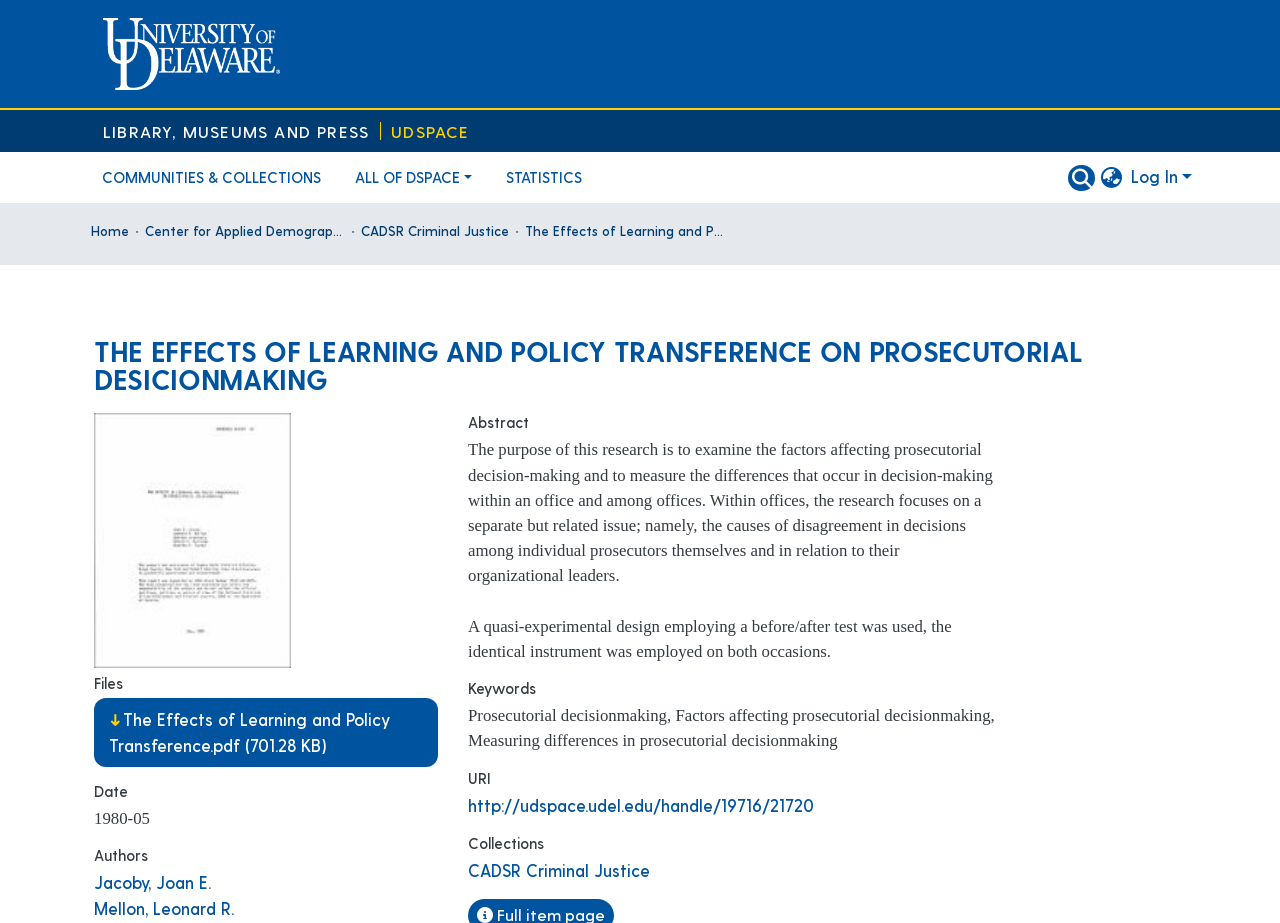What is the name of one of the authors?
Craft a detailed and extensive response to the question.

I found the answer by looking at the link element with the text 'Jacoby, Joan E.' which is a child of the heading element with the text 'Authors'.